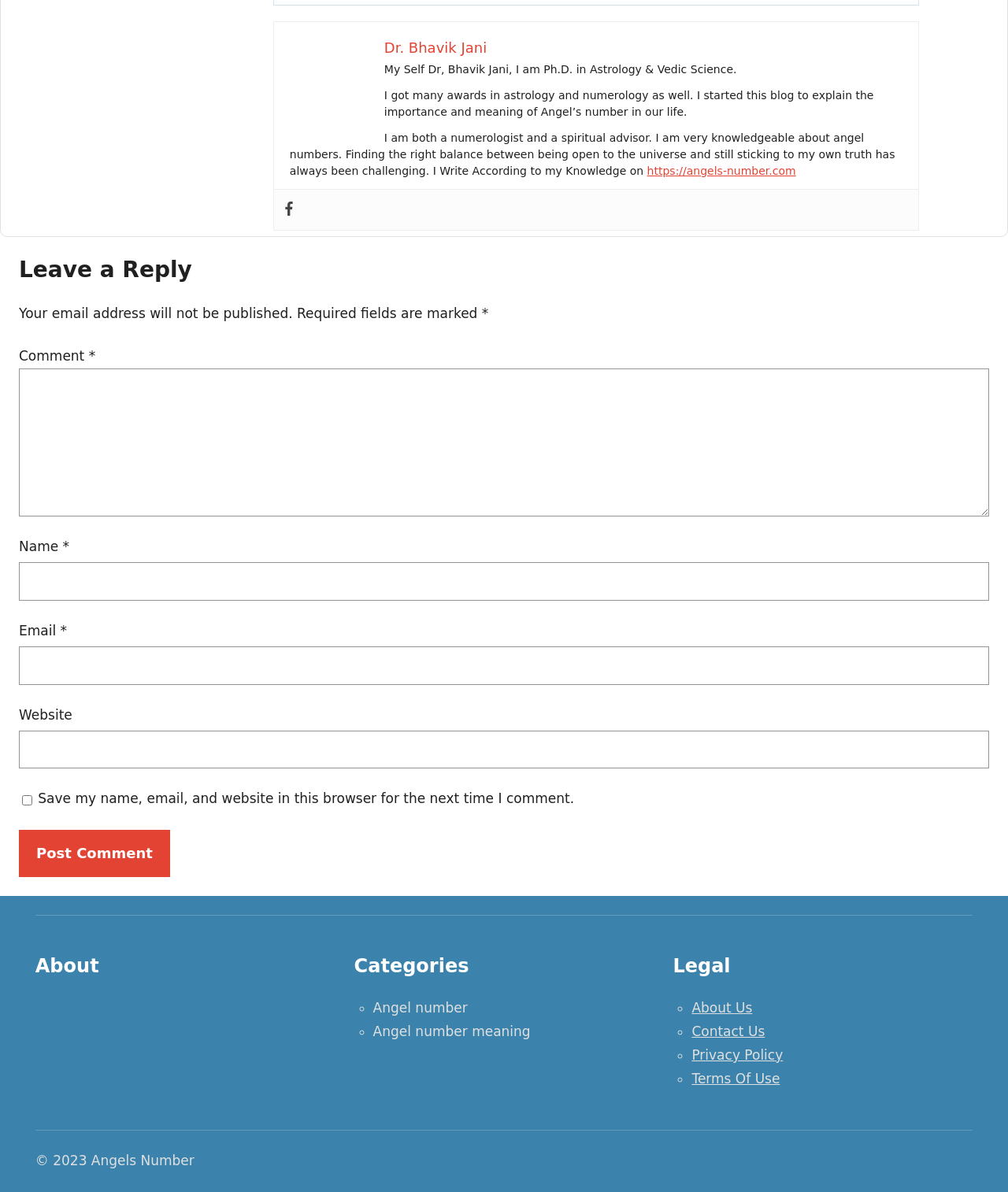Find and indicate the bounding box coordinates of the region you should select to follow the given instruction: "Read the customer story about Vancouver International Airport".

None